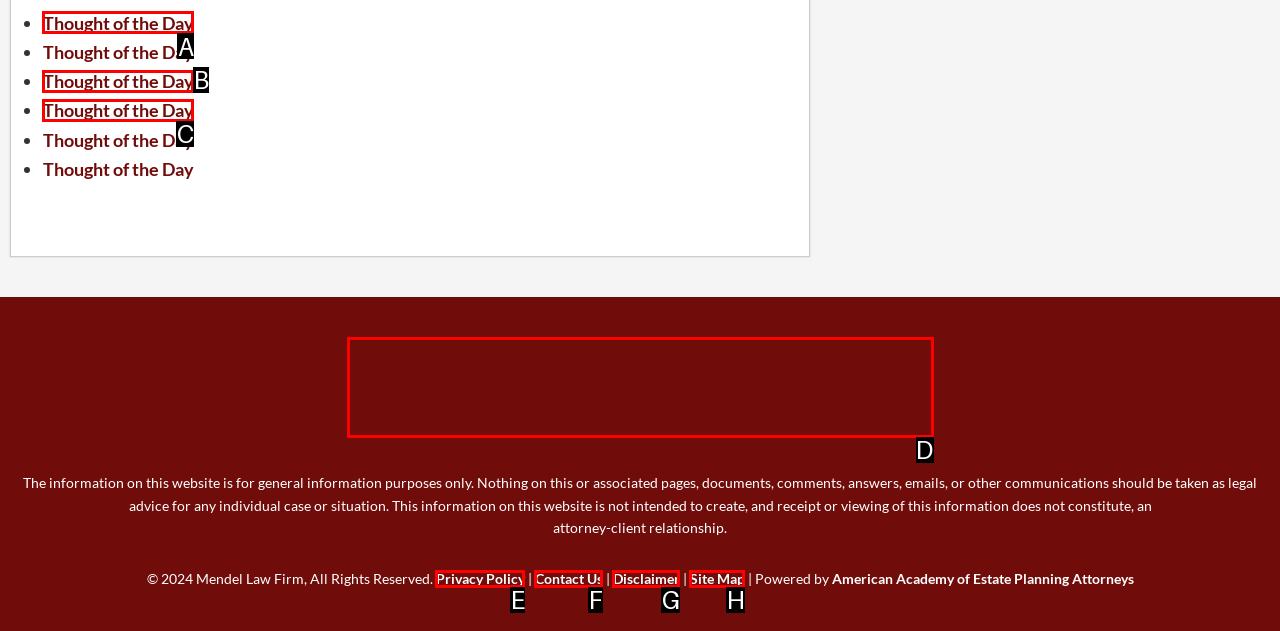Based on the provided element description: Disclaimer, identify the best matching HTML element. Respond with the corresponding letter from the options shown.

G